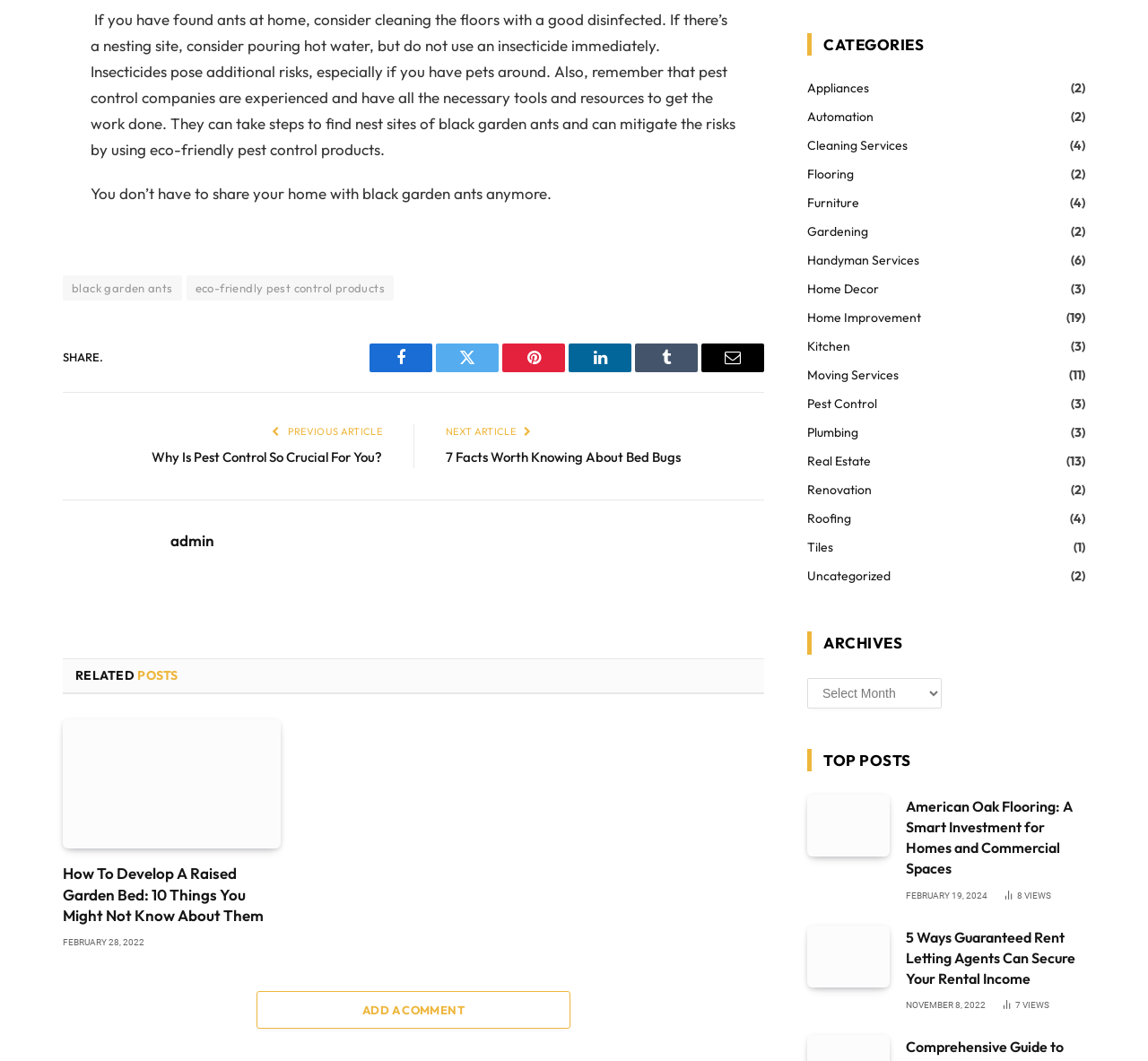Please determine the bounding box coordinates of the element to click in order to execute the following instruction: "Read about pest control". The coordinates should be four float numbers between 0 and 1, specified as [left, top, right, bottom].

[0.703, 0.372, 0.764, 0.39]